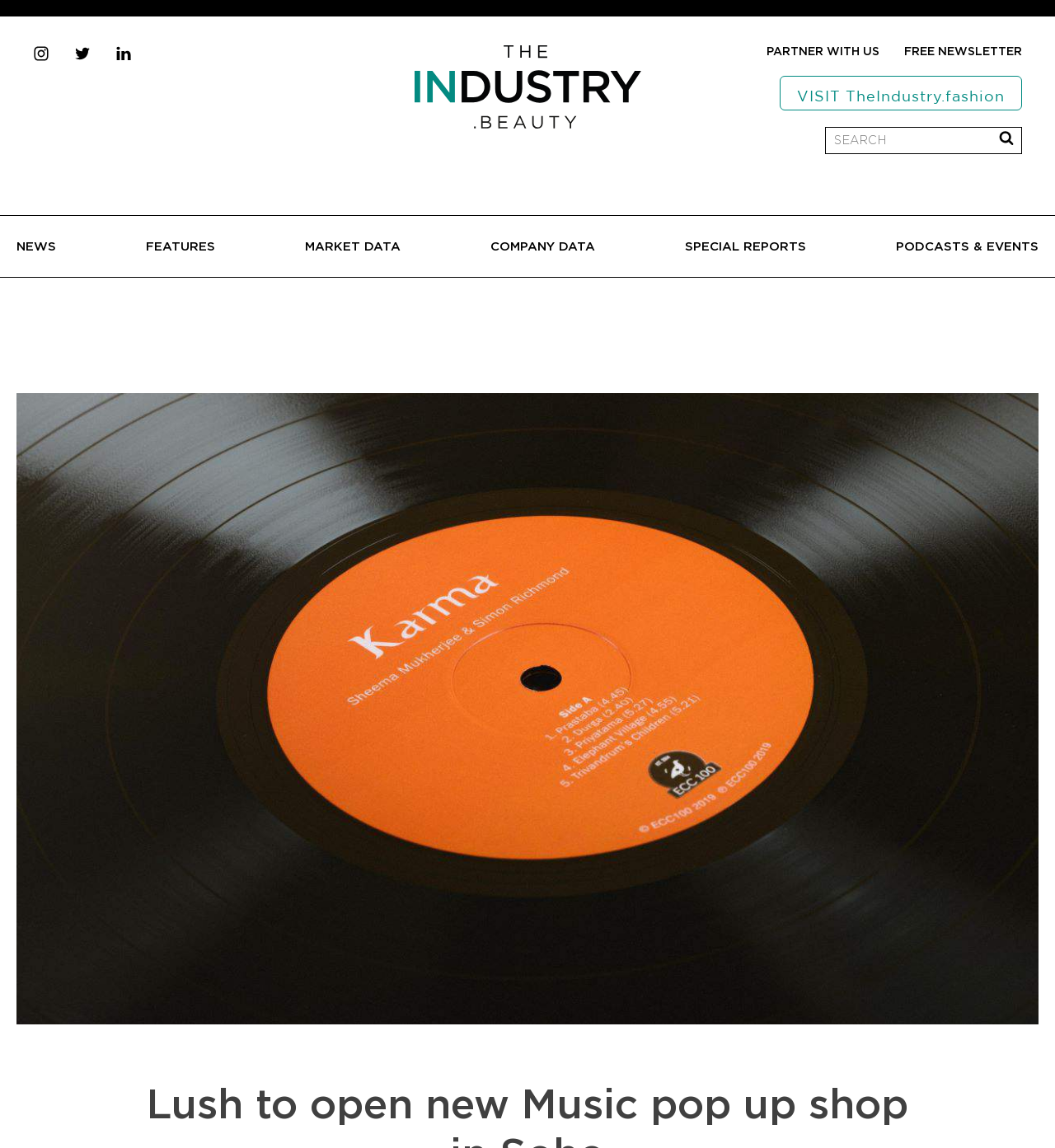Show me the bounding box coordinates of the clickable region to achieve the task as per the instruction: "visit TheIndustry.fashion".

[0.739, 0.066, 0.969, 0.096]